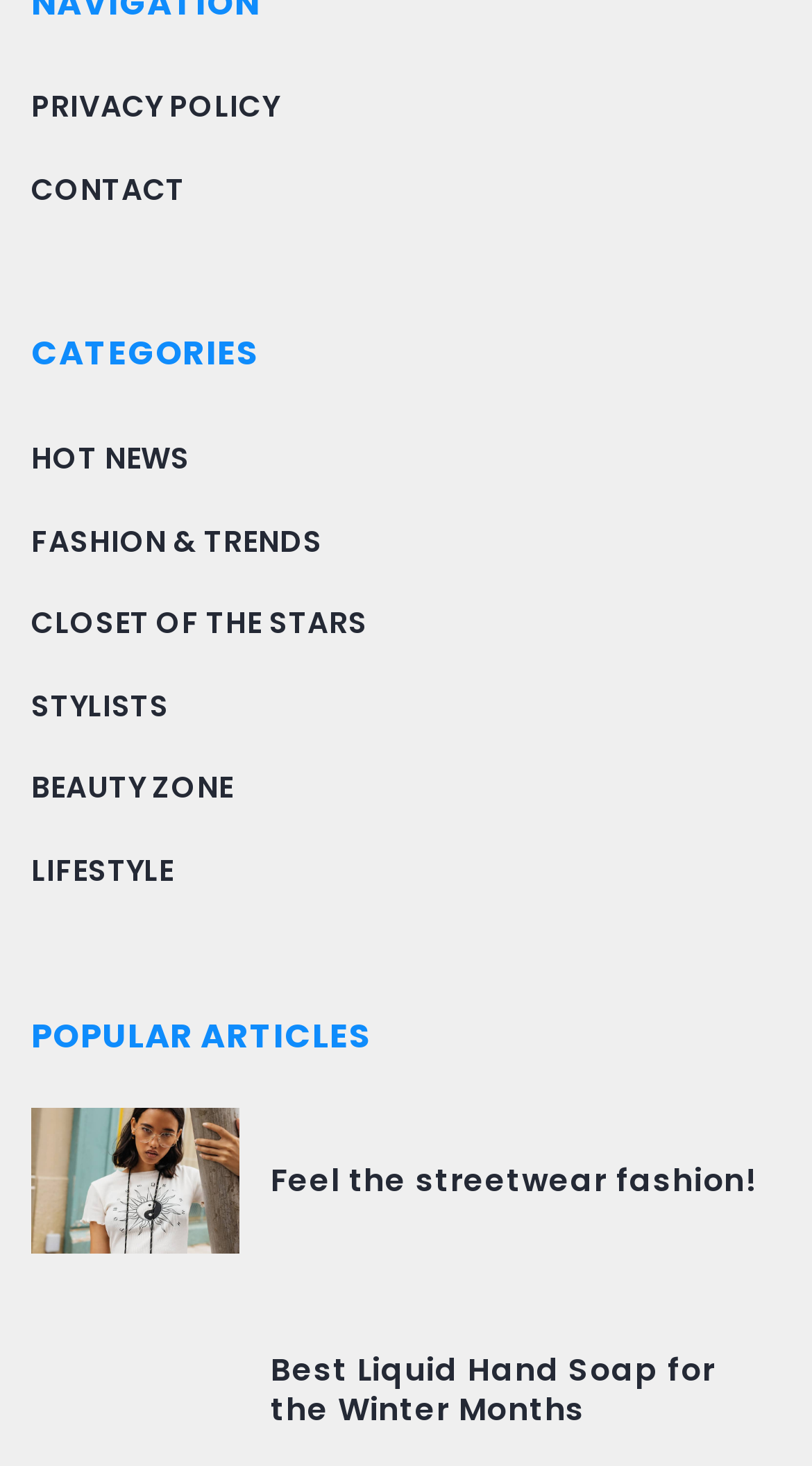What is the theme of the 'CLOSET OF THE STARS' category?
Please use the visual content to give a single word or phrase answer.

Fashion